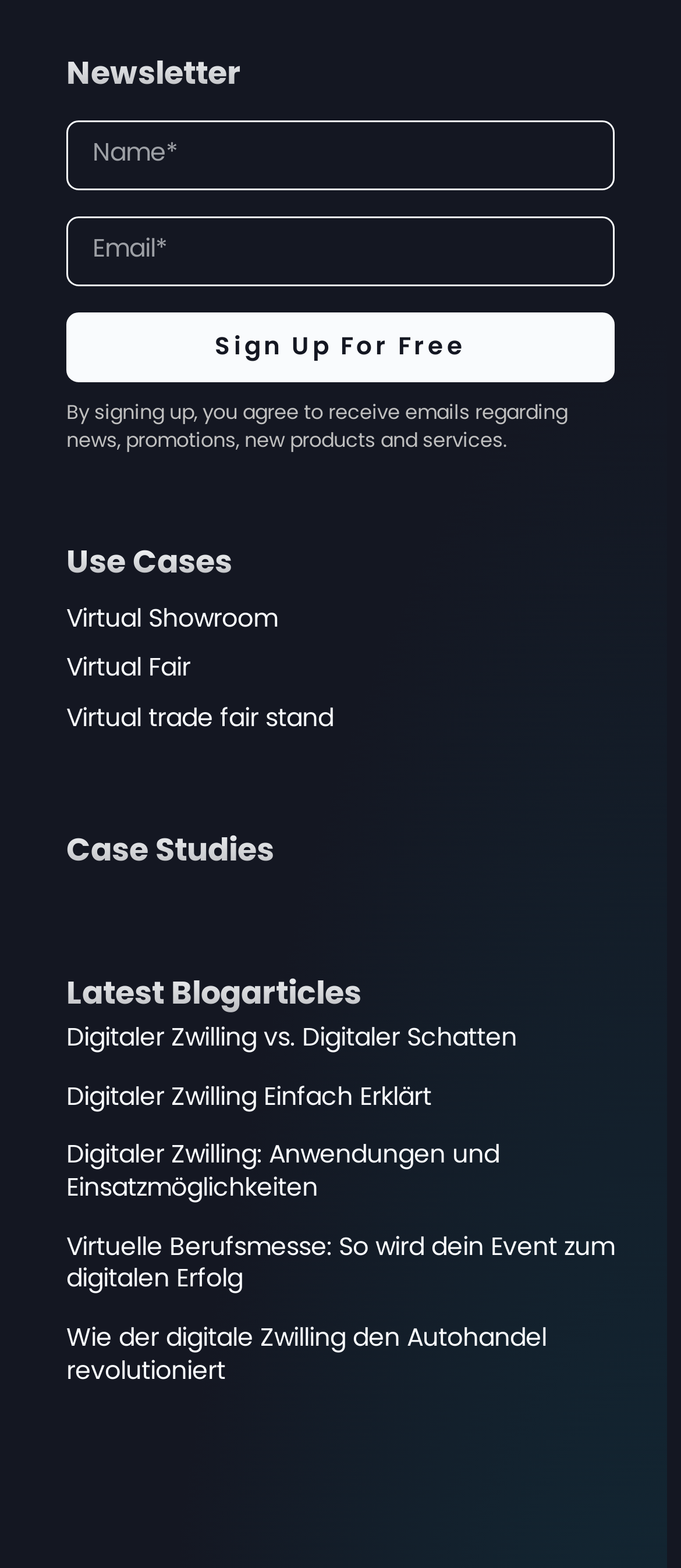Please identify the bounding box coordinates of the area that needs to be clicked to fulfill the following instruction: "Explore virtual showroom."

[0.097, 0.385, 0.903, 0.406]